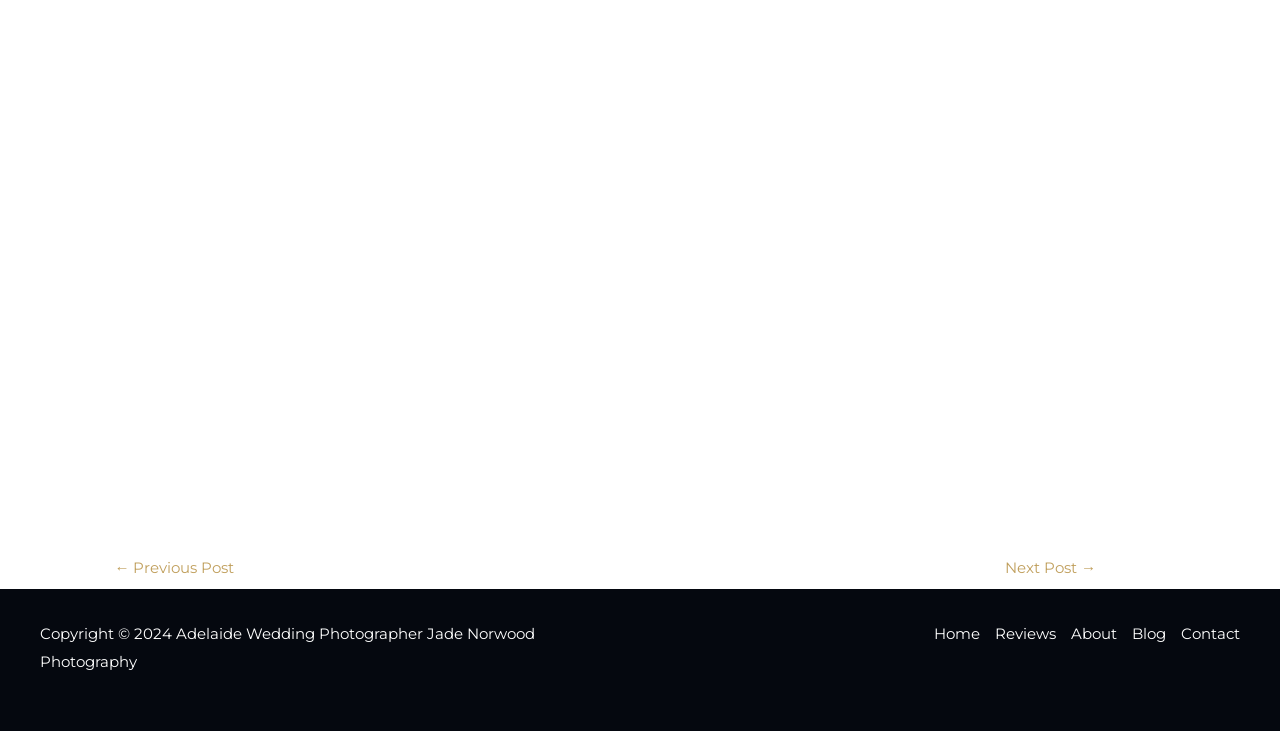Determine the bounding box of the UI component based on this description: "← Previous Post". The bounding box coordinates should be four float values between 0 and 1, i.e., [left, top, right, bottom].

[0.072, 0.754, 0.201, 0.802]